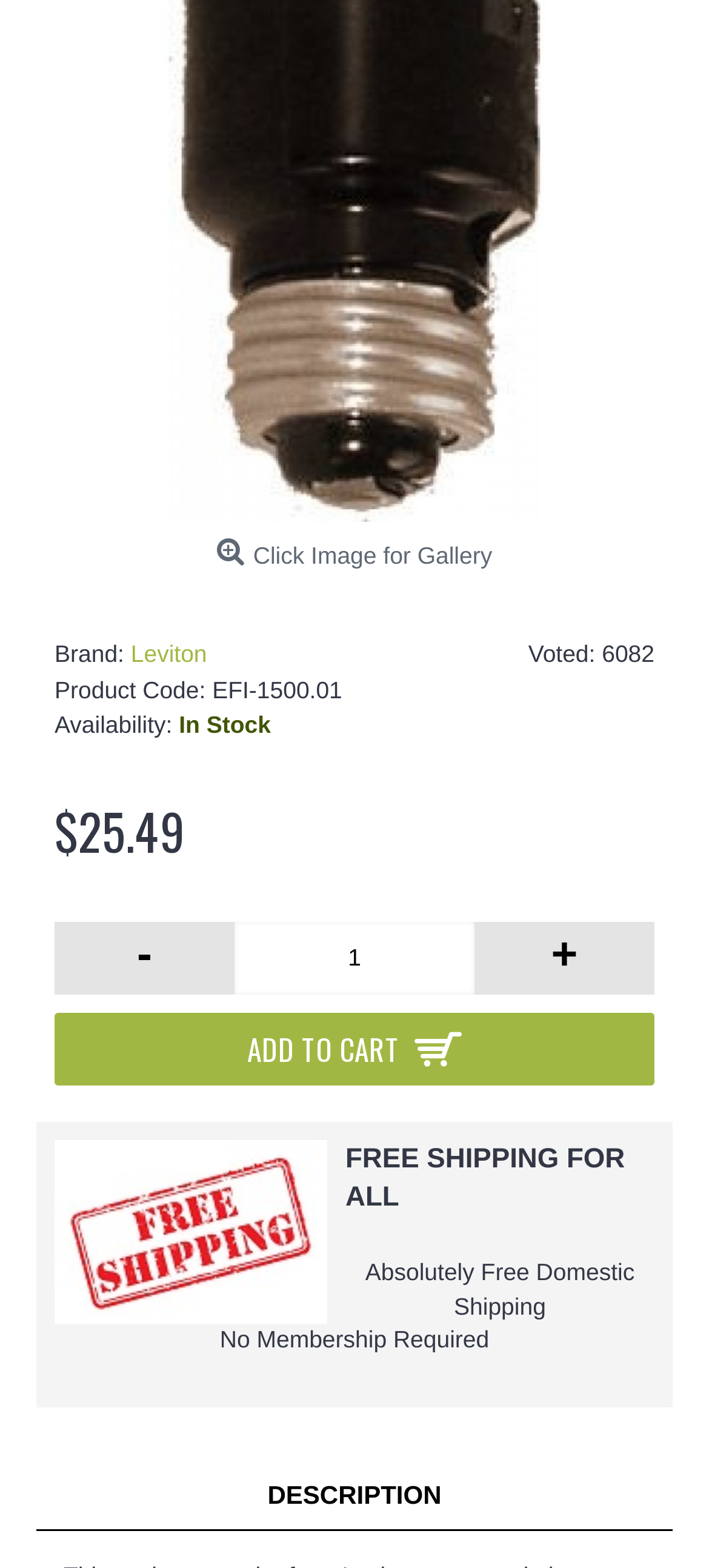Find the bounding box of the web element that fits this description: "Add to Cart".

[0.077, 0.646, 0.923, 0.692]